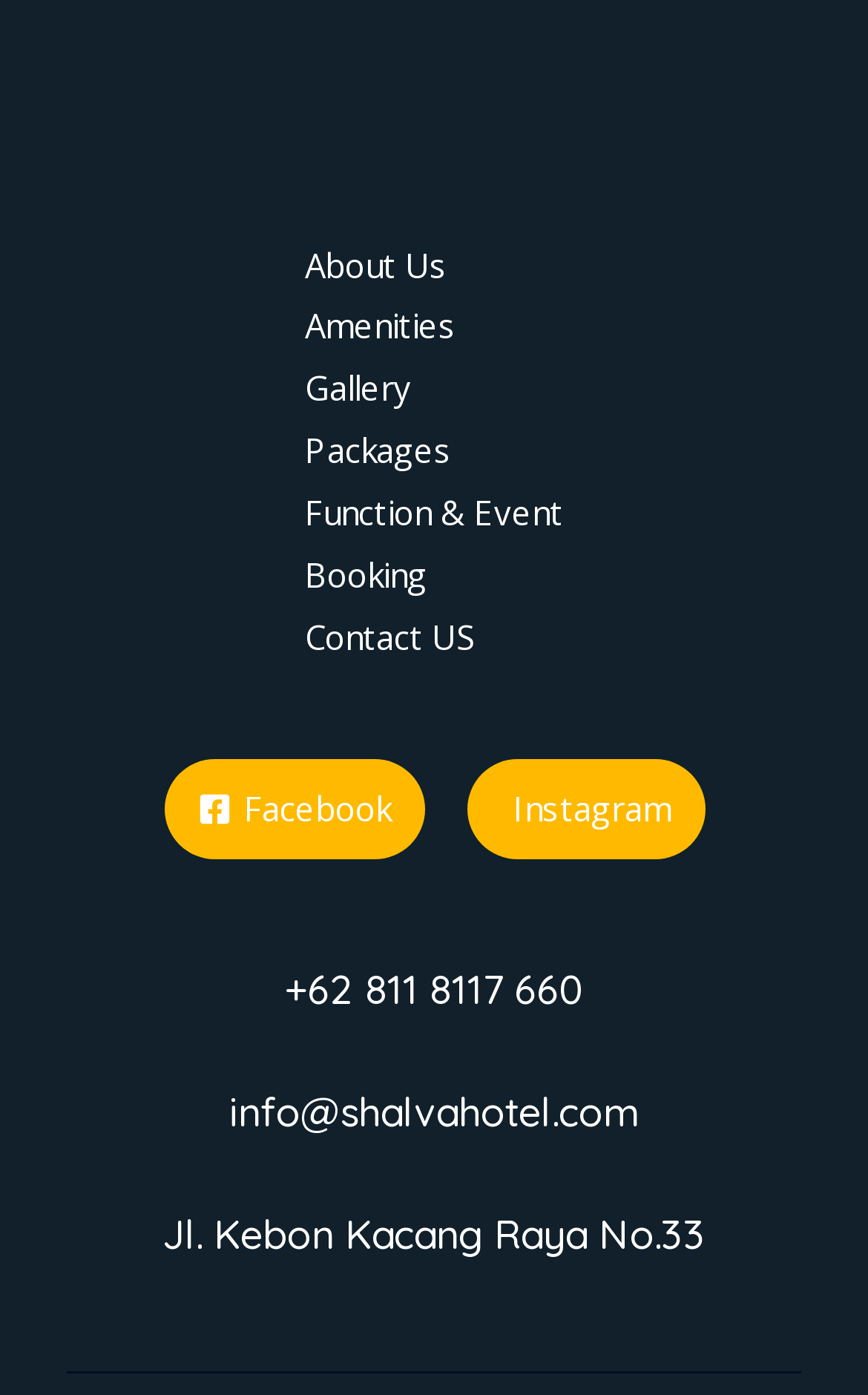Please find the bounding box coordinates of the element that needs to be clicked to perform the following instruction: "Visit Facebook page". The bounding box coordinates should be four float numbers between 0 and 1, represented as [left, top, right, bottom].

[0.188, 0.543, 0.488, 0.615]